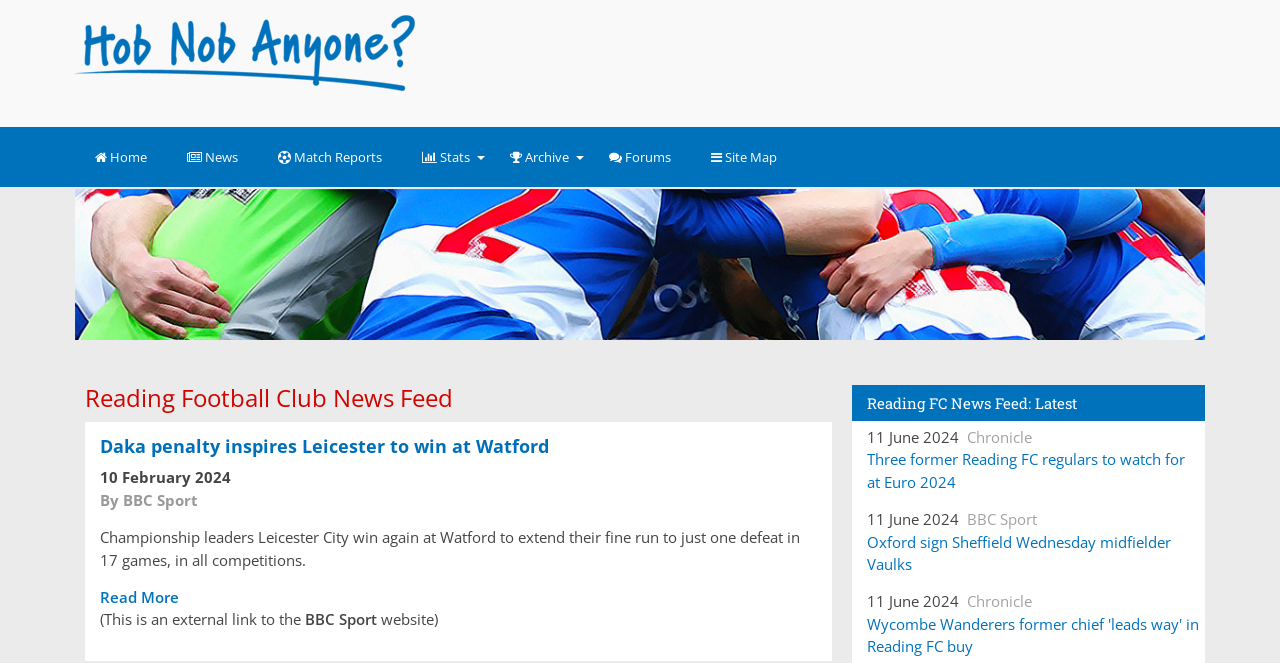Locate the bounding box coordinates of the clickable area to execute the instruction: "View January 2023". Provide the coordinates as four float numbers between 0 and 1, represented as [left, top, right, bottom].

None